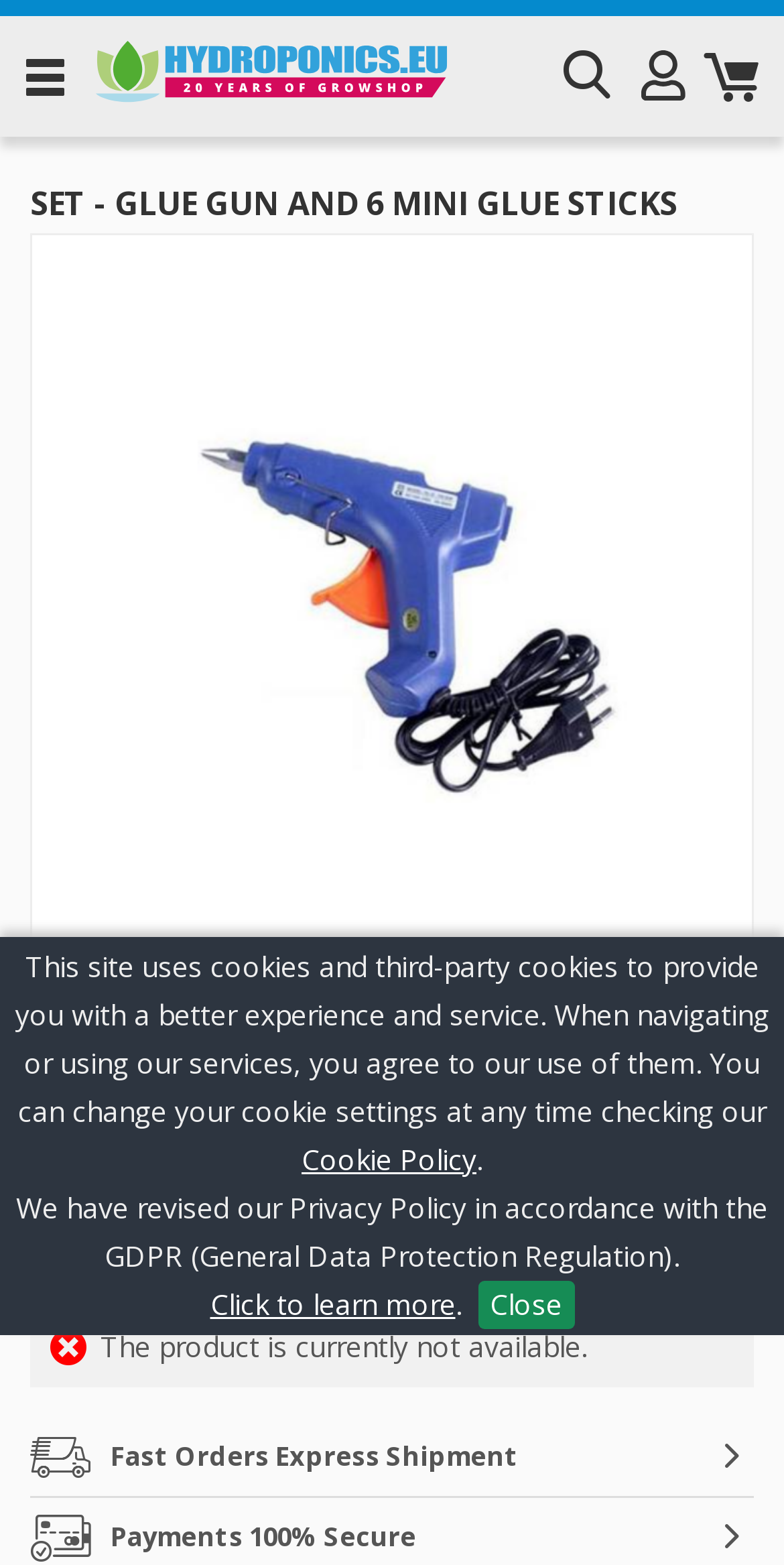Respond with a single word or phrase for the following question: 
Is the product currently available?

No